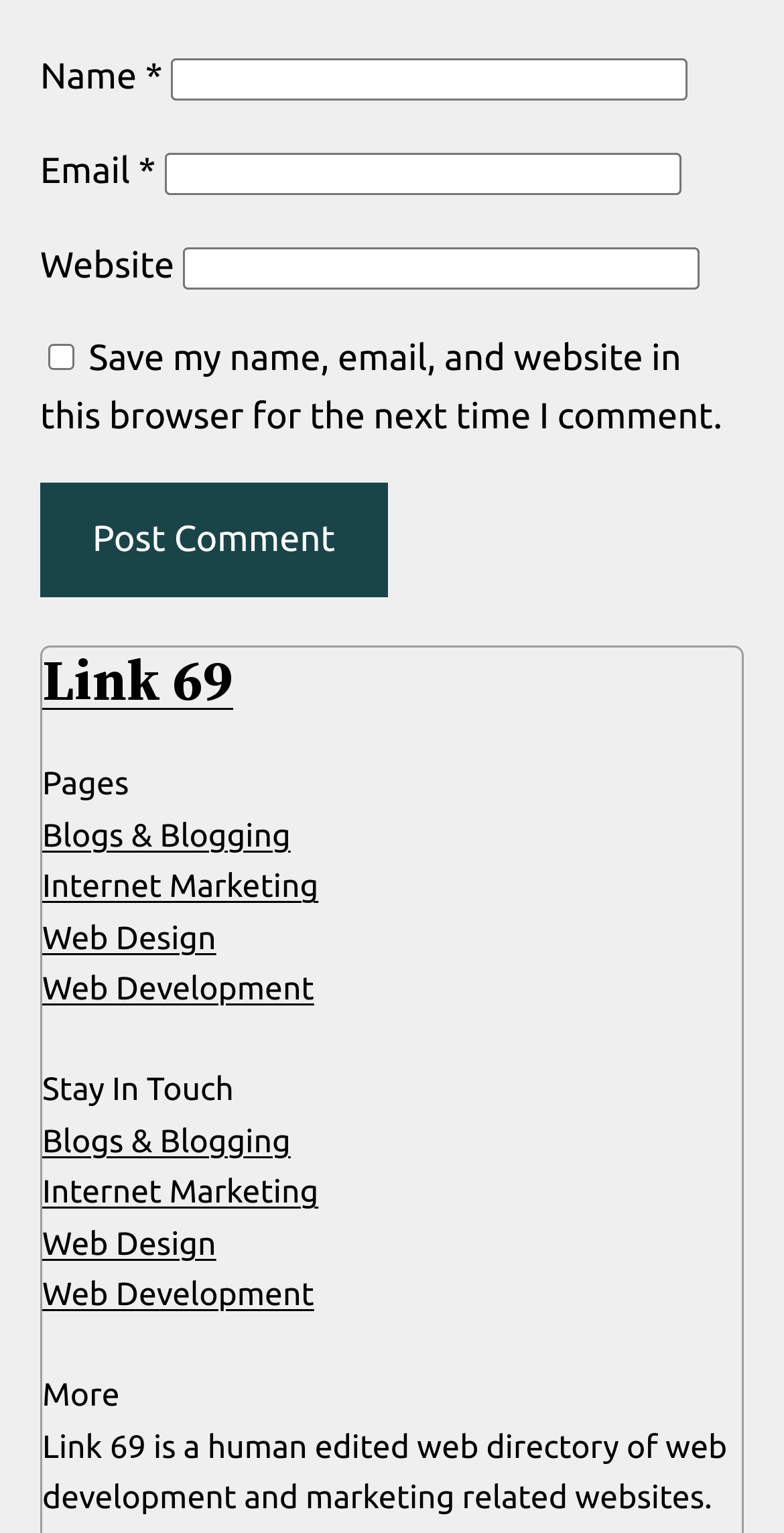Pinpoint the bounding box coordinates of the clickable element needed to complete the instruction: "Go to Web Design". The coordinates should be provided as four float numbers between 0 and 1: [left, top, right, bottom].

[0.054, 0.601, 0.276, 0.624]